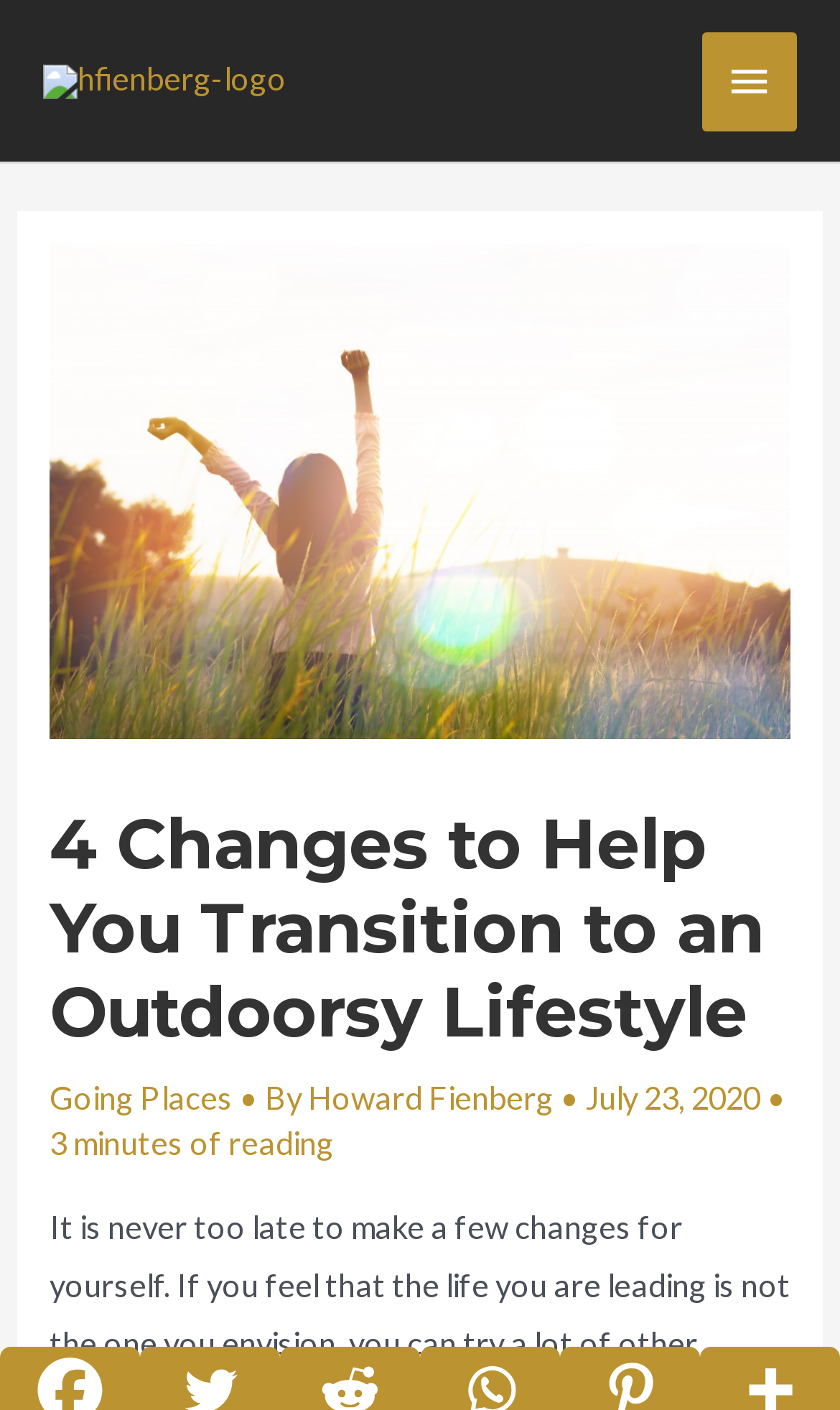Is the main menu expanded?
Based on the screenshot, respond with a single word or phrase.

False